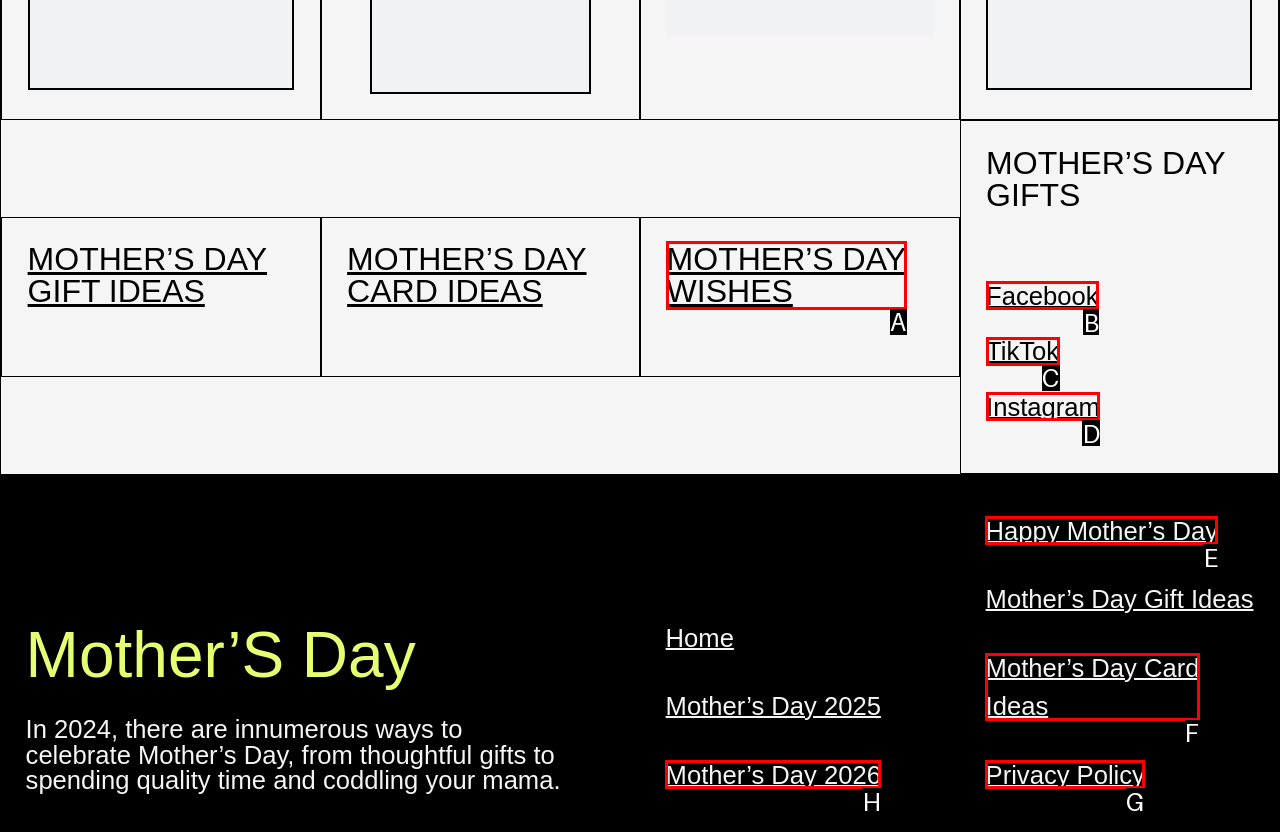Select the correct option from the given choices to perform this task: Check Privacy Policy. Provide the letter of that option.

G